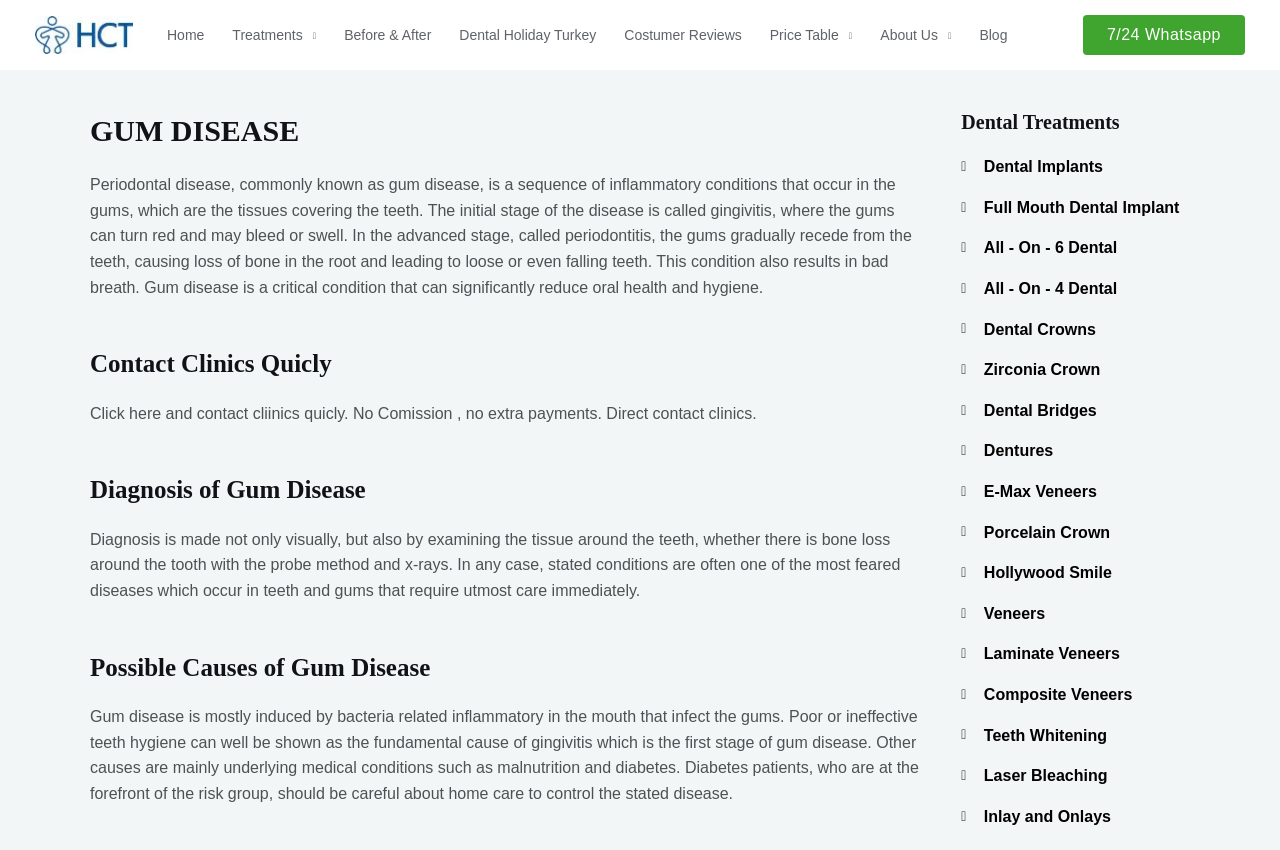Identify the bounding box coordinates of the clickable section necessary to follow the following instruction: "Read about gum disease diagnosis". The coordinates should be presented as four float numbers from 0 to 1, i.e., [left, top, right, bottom].

[0.07, 0.558, 0.72, 0.596]